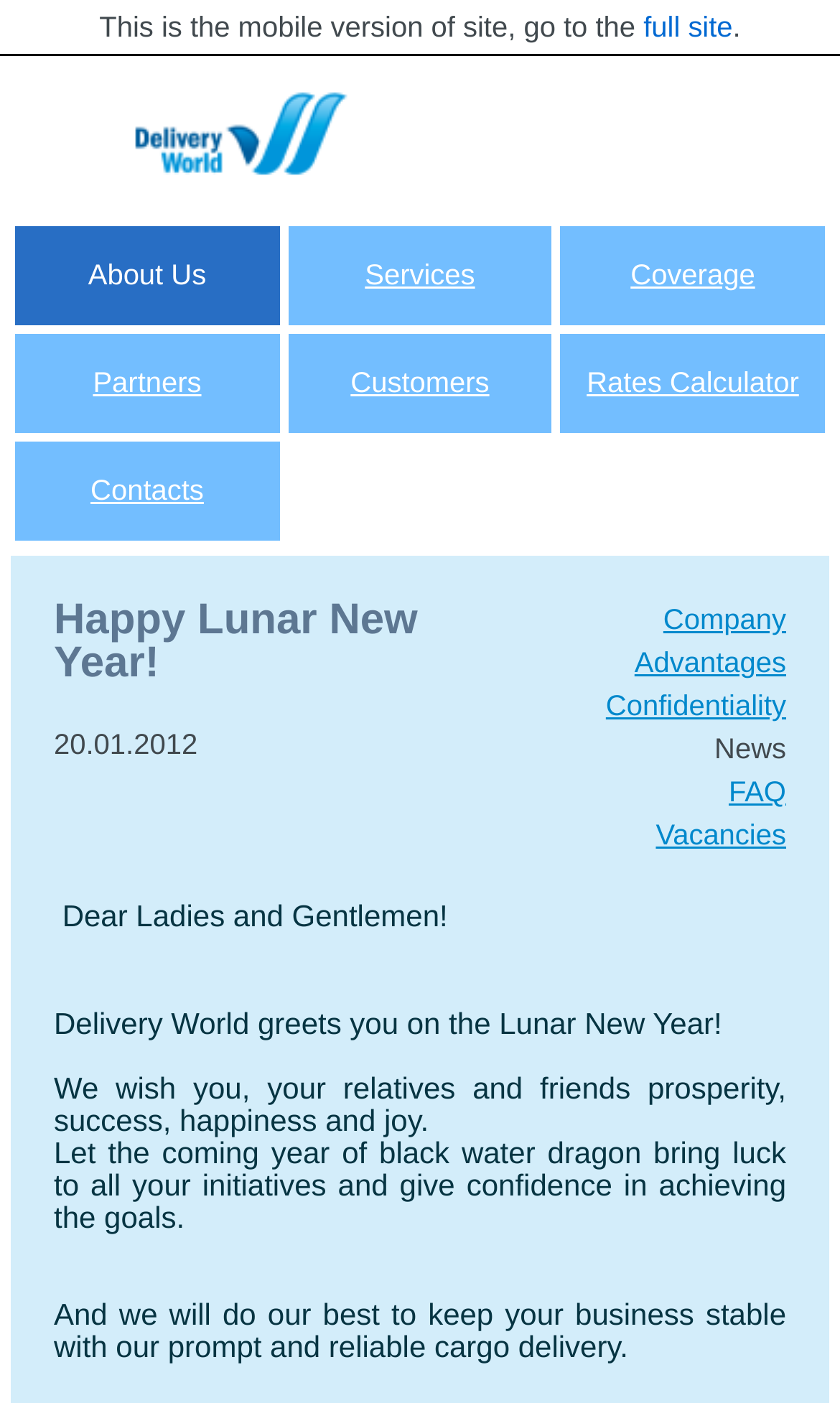Identify the bounding box coordinates for the element that needs to be clicked to fulfill this instruction: "view news". Provide the coordinates in the format of four float numbers between 0 and 1: [left, top, right, bottom].

[0.85, 0.522, 0.936, 0.545]